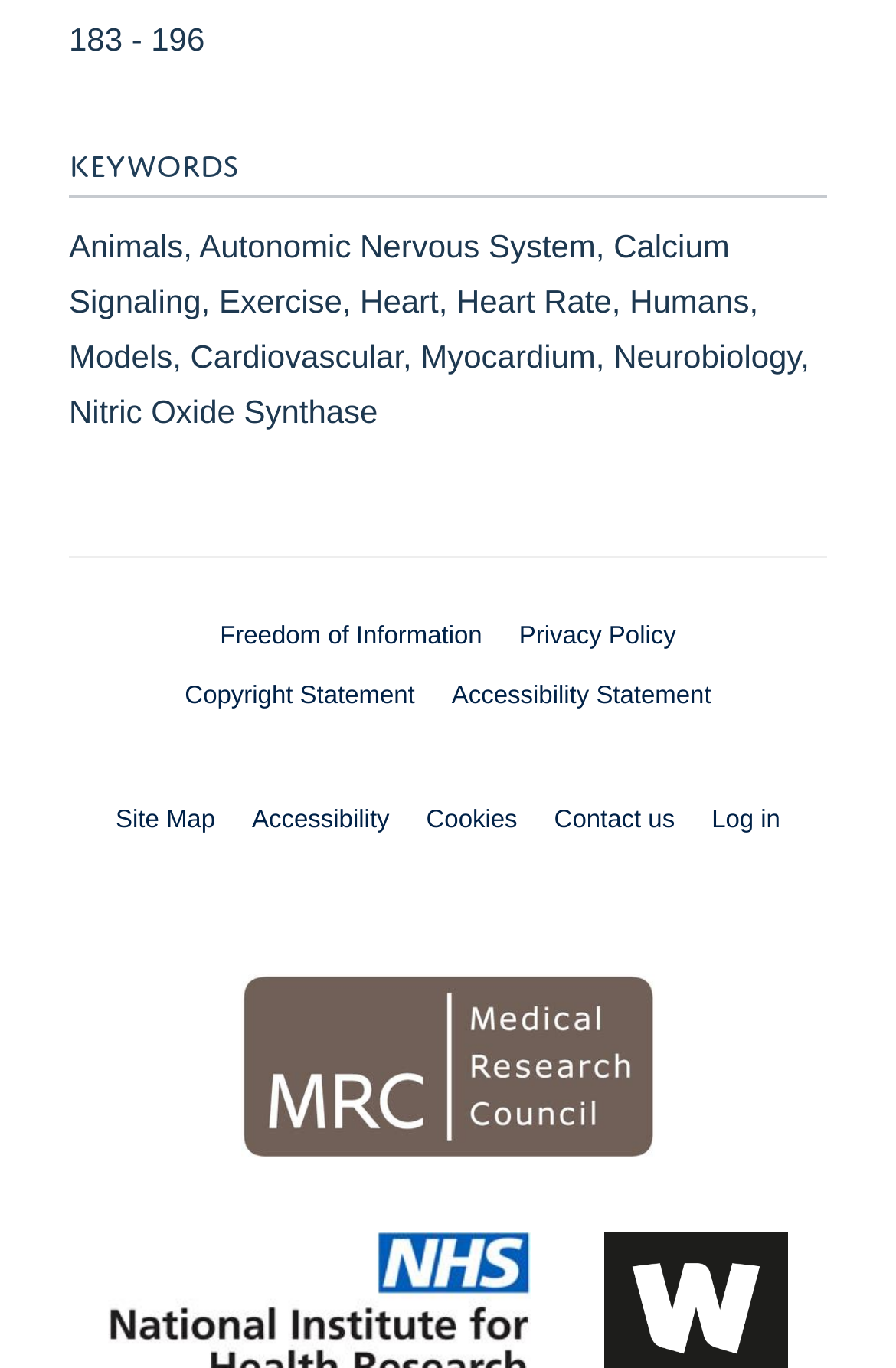How many columns of text are there above the footer section?
Use the image to give a comprehensive and detailed response to the question.

There is only 1 column of text above the footer section, which includes the '183 - 196' text, the 'KEYWORDS' heading, and the list of keywords.